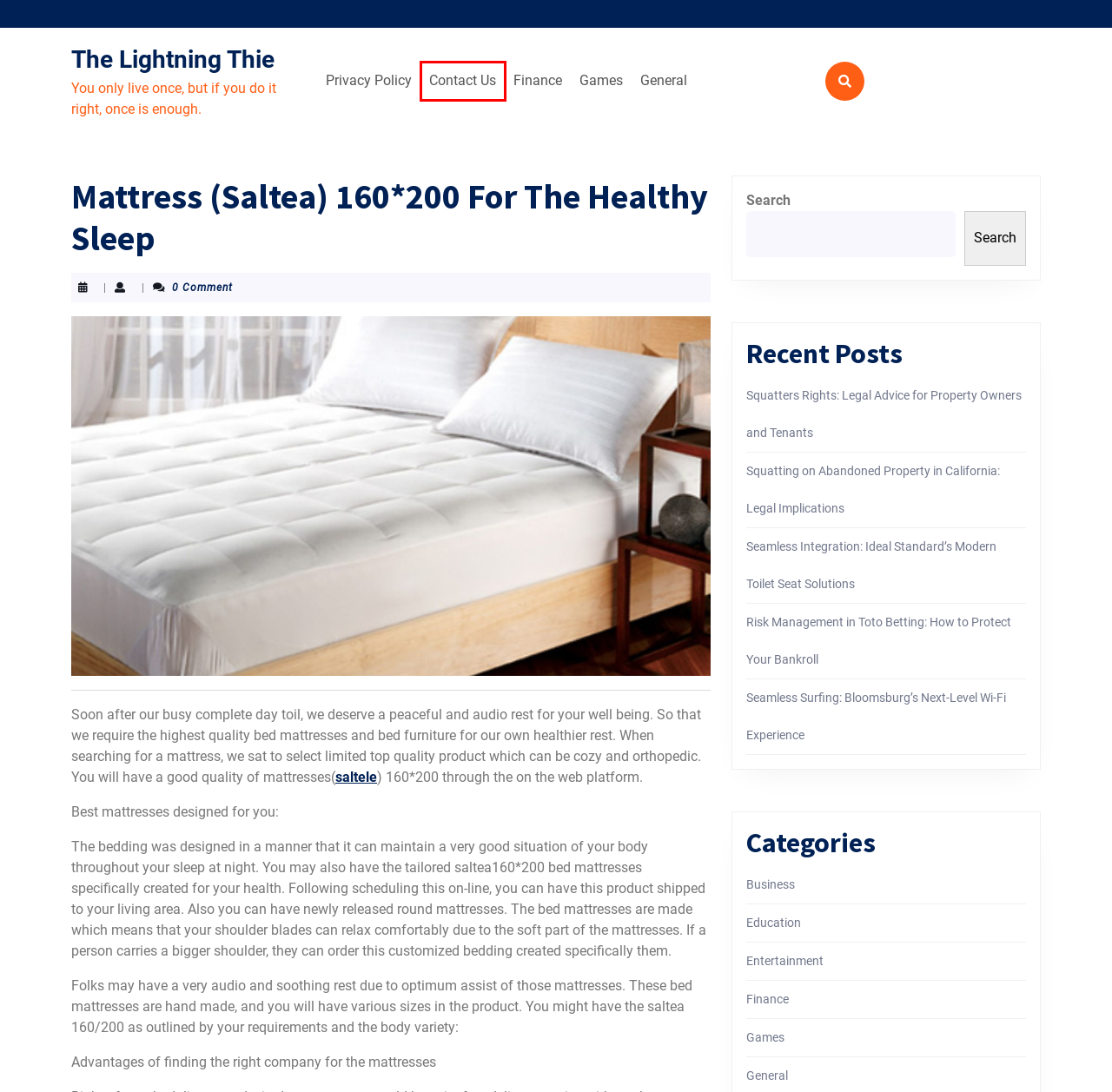Review the screenshot of a webpage that includes a red bounding box. Choose the most suitable webpage description that matches the new webpage after clicking the element within the red bounding box. Here are the candidates:
A. Games – The Lightning Thie
B. Privacy Policy – The Lightning Thie
C. Seamless Surfing: Bloomsburg’s Next-Level Wi-Fi Experience – The Lightning Thie
D. Saltele pat cu arcuri Auping. Programeaza o vizita pentru a testa salteaua!
E. Squatting on Abandoned Property in California: Legal Implications – The Lightning Thie
F. The Lightning Thie – You only live once, but if you do it right, once is enough.
G. Contact Us – The Lightning Thie
H. Education – The Lightning Thie

G